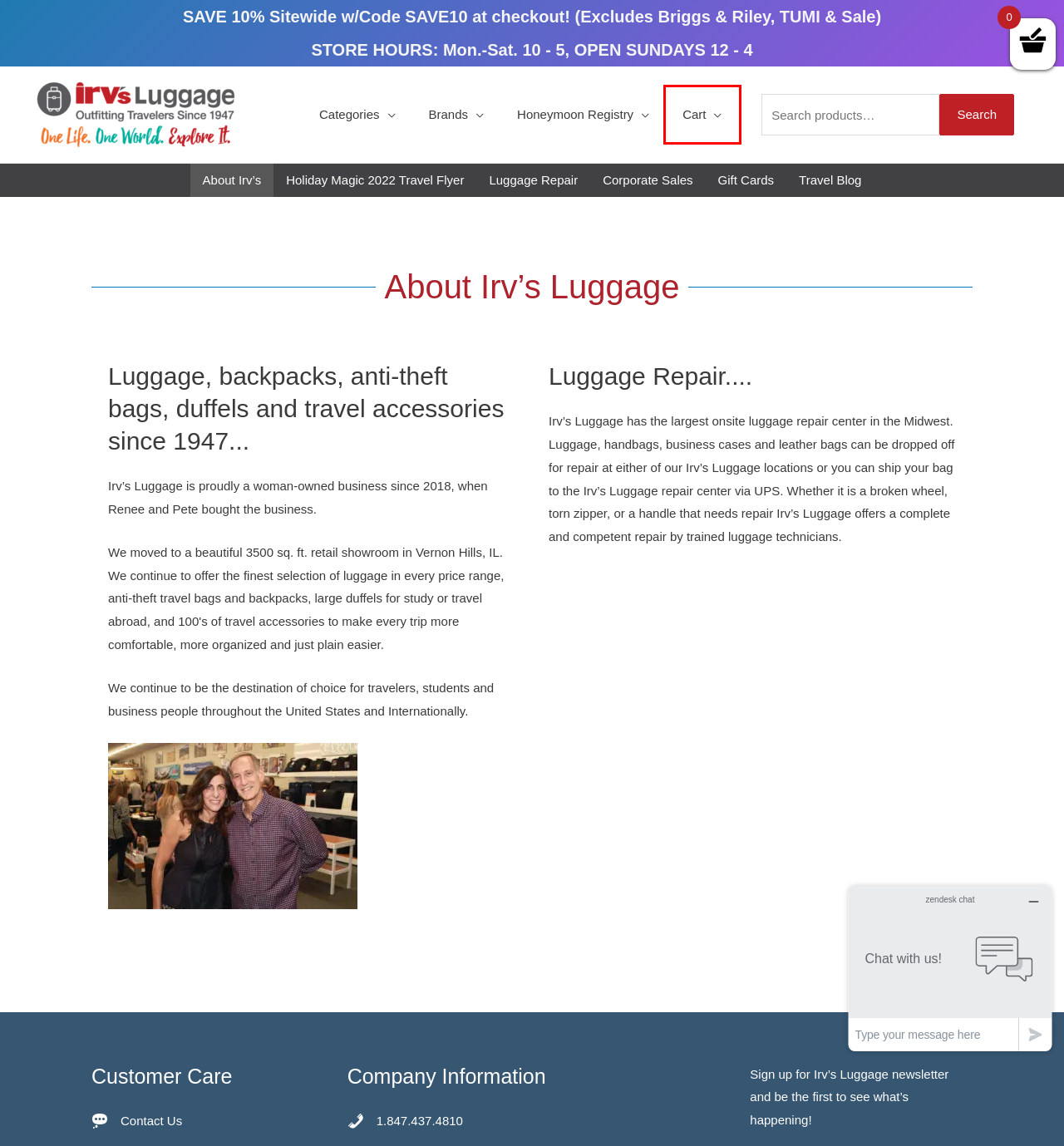You have a screenshot of a webpage, and a red bounding box highlights an element. Select the webpage description that best fits the new page after clicking the element within the bounding box. Options are:
A. Contact Us - Irv’s Luggage
B. Irv's Luggage Gift Cards - Buy or Send Irv's Gift Cards
C. Irv's Luggage - Luggage & Bag Repair Since 1947
D. Travel Blog - Irv’s Luggage
E. The Bridal Registry at Irv's Luggage
F. Cart - Irv’s Luggage
G. Luggage Repair - Irv’s Luggage
H. Corporate Sales - Irv’s Luggage

F